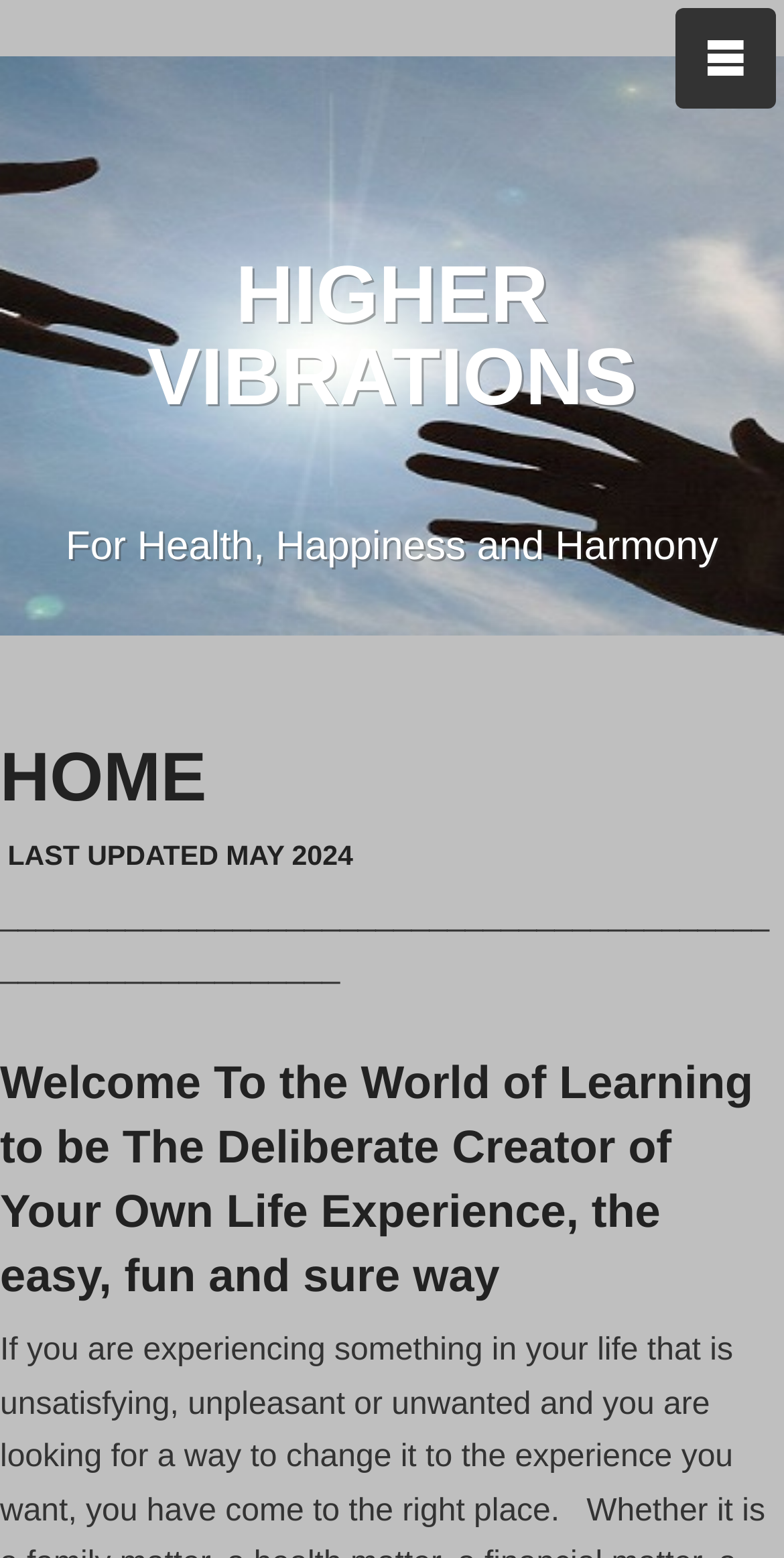What is the main theme of this website?
Kindly answer the question with as much detail as you can.

The main theme of this website appears to be 'Higher Vibrations' as indicated by the heading 'HIGHER VIBRATIONS' at the top of the page. This theme is further supported by the subheading 'For Health, Happiness and Harmony' which suggests that the website is focused on promoting a positive and uplifting lifestyle.